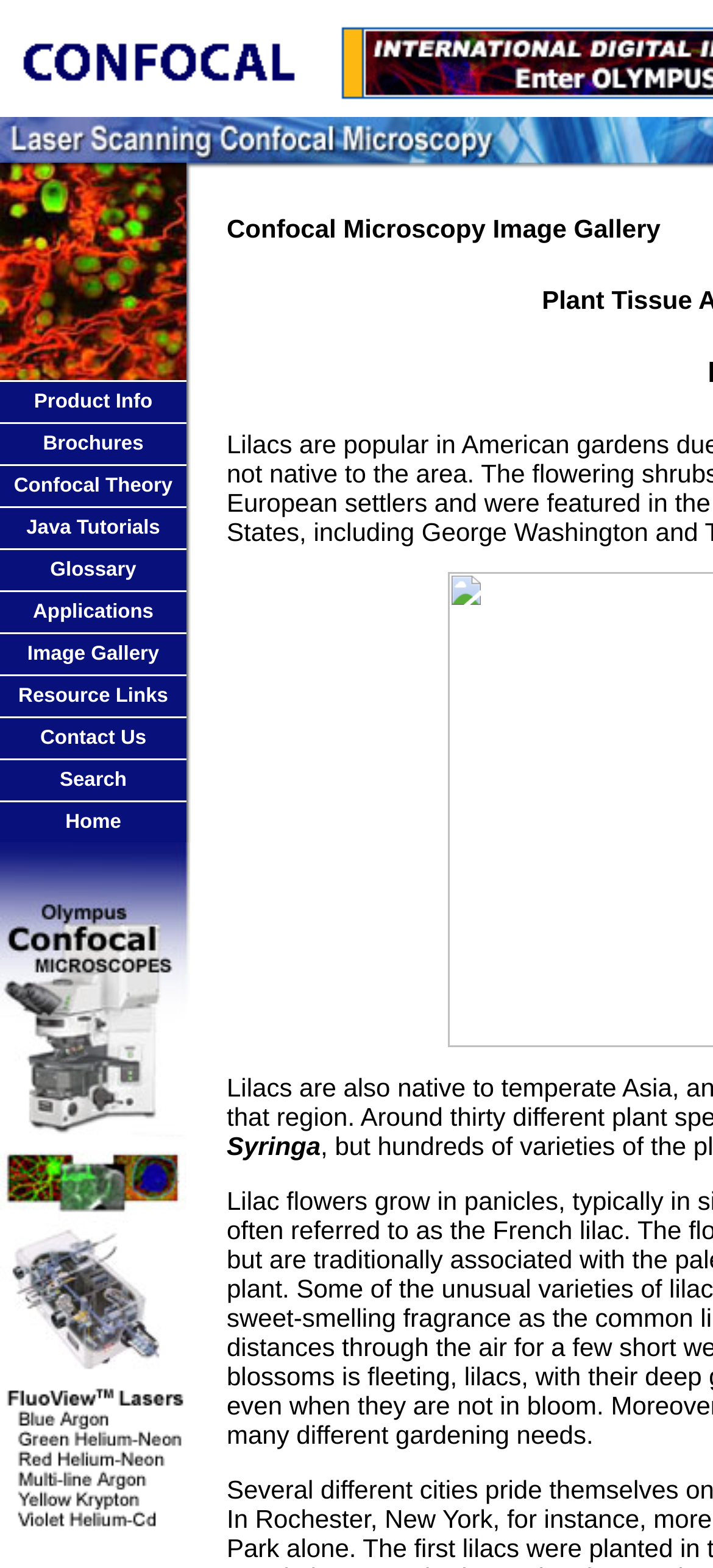Kindly provide the bounding box coordinates of the section you need to click on to fulfill the given instruction: "Learn about Confocal Theory".

[0.019, 0.303, 0.242, 0.317]